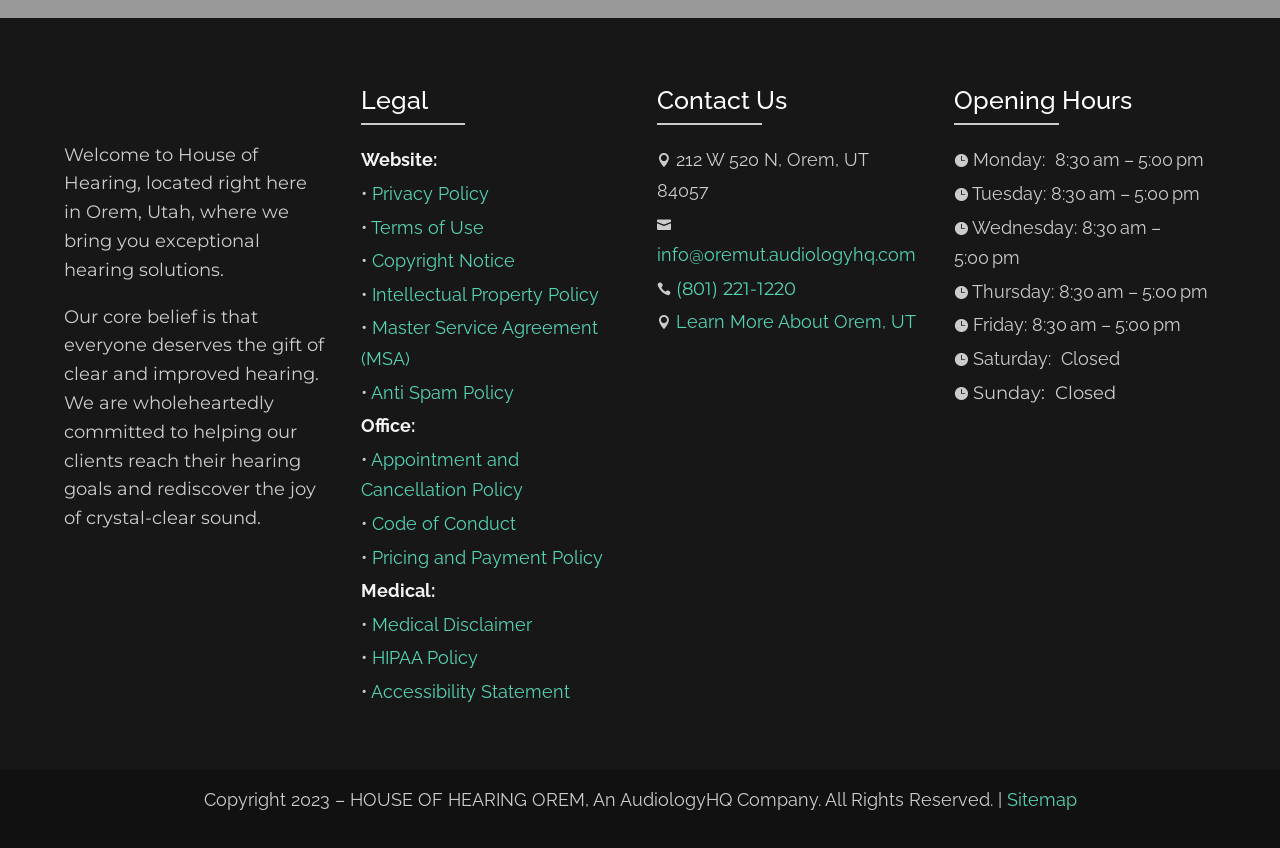Predict the bounding box of the UI element that fits this description: "info@oremut.audiologyhq.com".

[0.513, 0.663, 0.716, 0.687]